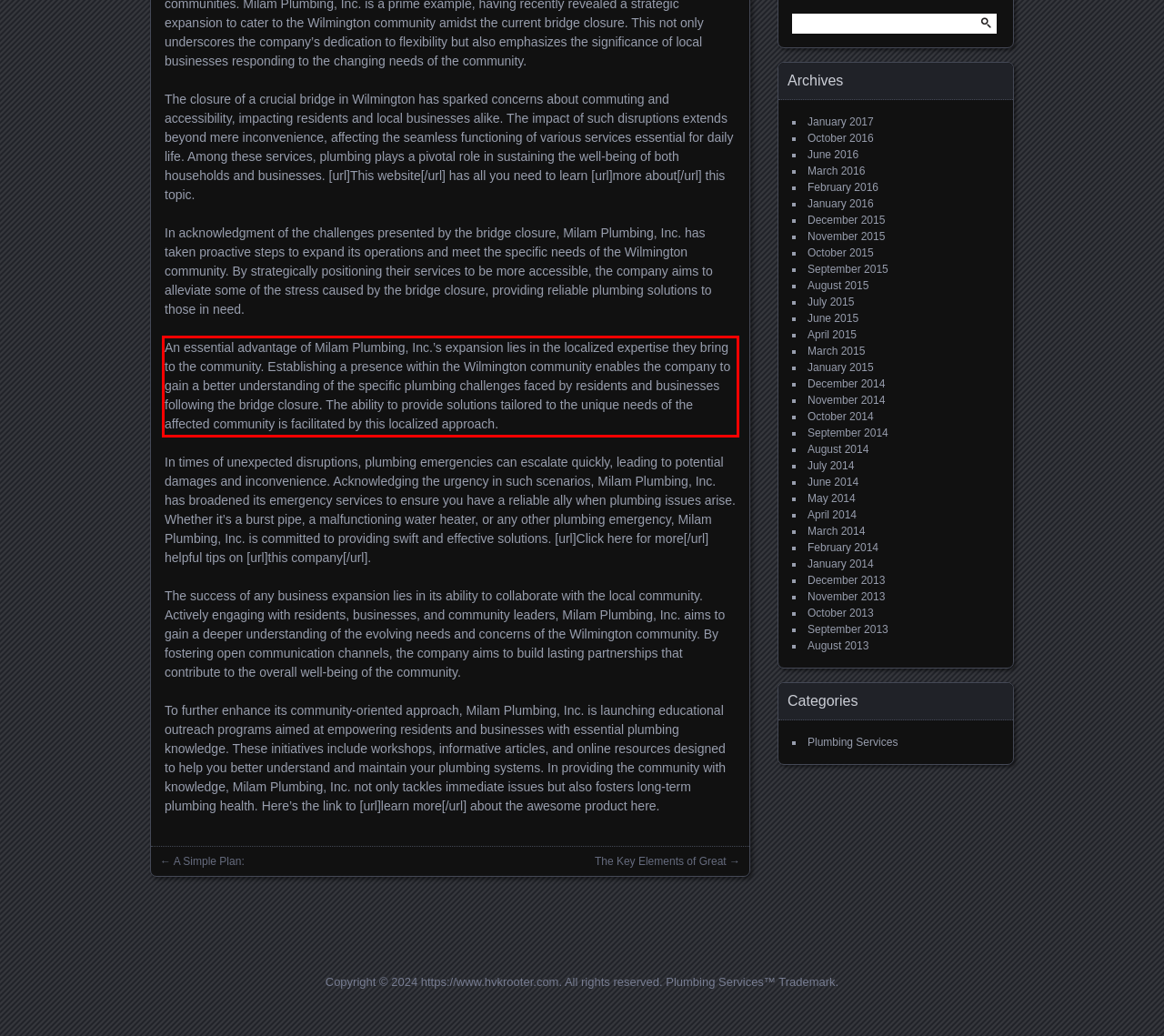Given a webpage screenshot, identify the text inside the red bounding box using OCR and extract it.

An essential advantage of Milam Plumbing, Inc.’s expansion lies in the localized expertise they bring to the community. Establishing a presence within the Wilmington community enables the company to gain a better understanding of the specific plumbing challenges faced by residents and businesses following the bridge closure. The ability to provide solutions tailored to the unique needs of the affected community is facilitated by this localized approach.